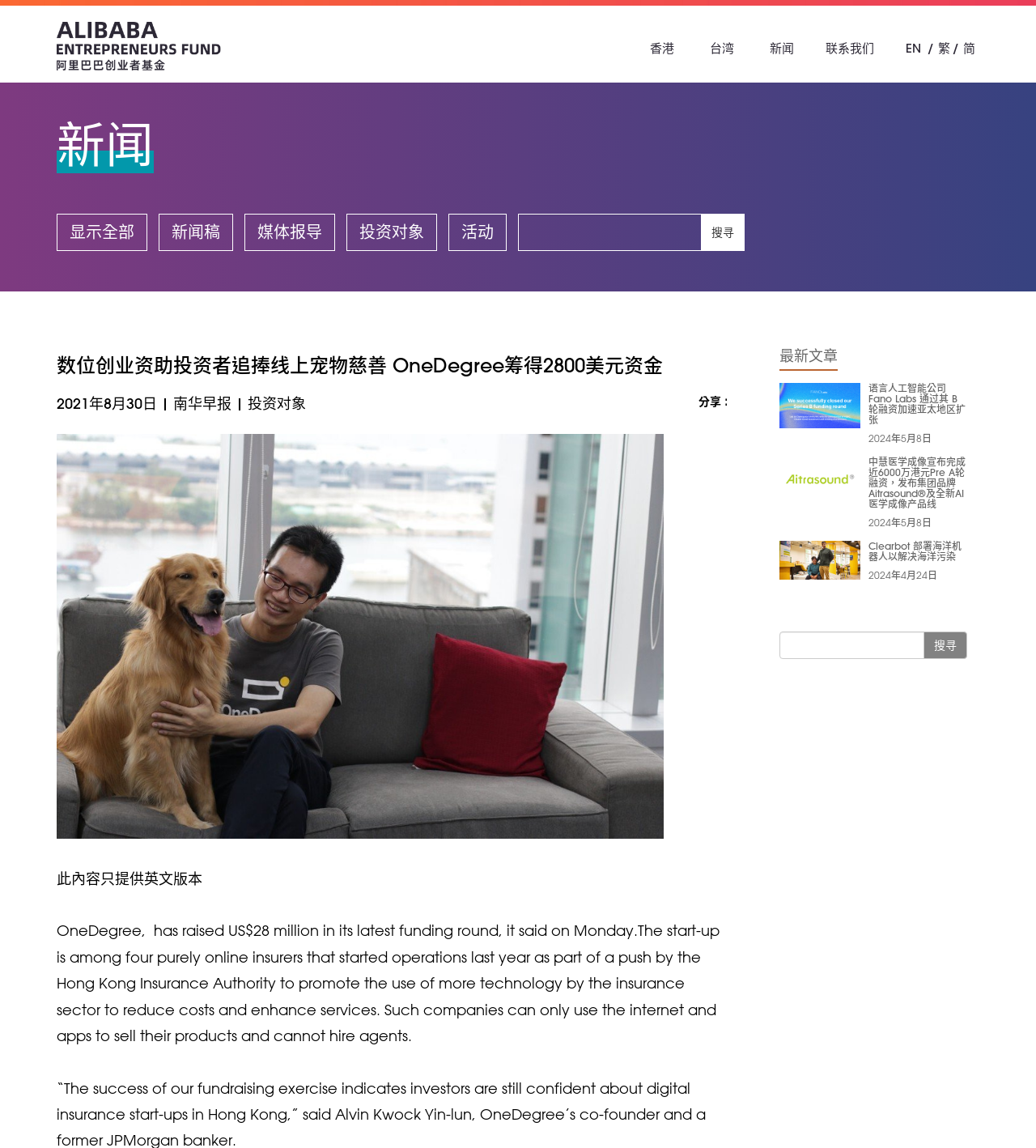Please identify the bounding box coordinates of the clickable element to fulfill the following instruction: "Search for news". The coordinates should be four float numbers between 0 and 1, i.e., [left, top, right, bottom].

[0.677, 0.186, 0.719, 0.219]